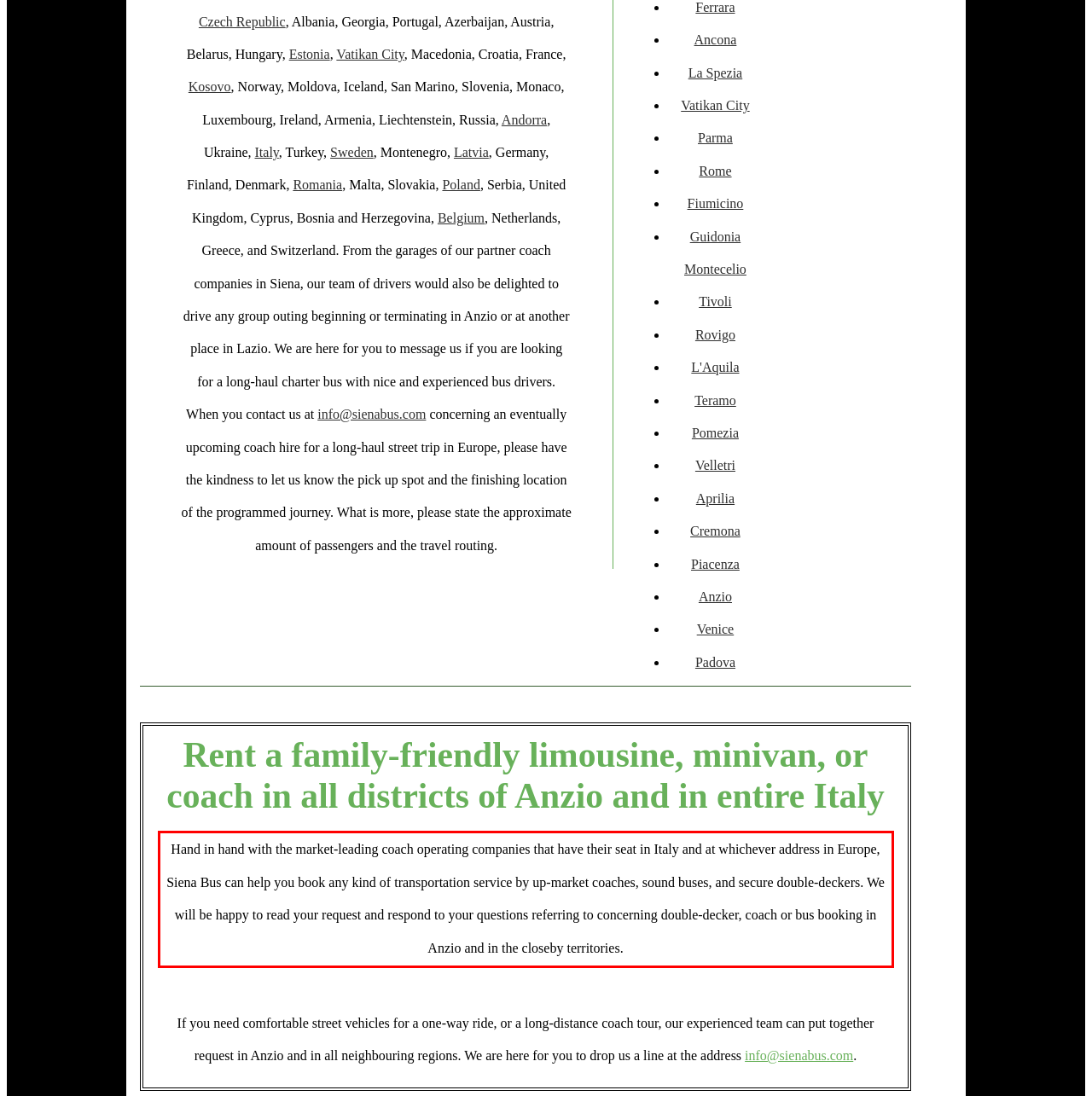Identify the text within the red bounding box on the webpage screenshot and generate the extracted text content.

Hand in hand with the market-leading coach operating companies that have their seat in Italy and at whichever address in Europe, Siena Bus can help you book any kind of transportation service by up-market coaches, sound buses, and secure double-deckers. We will be happy to read your request and respond to your questions referring to concerning double-decker, coach or bus booking in Anzio and in the closeby territories.